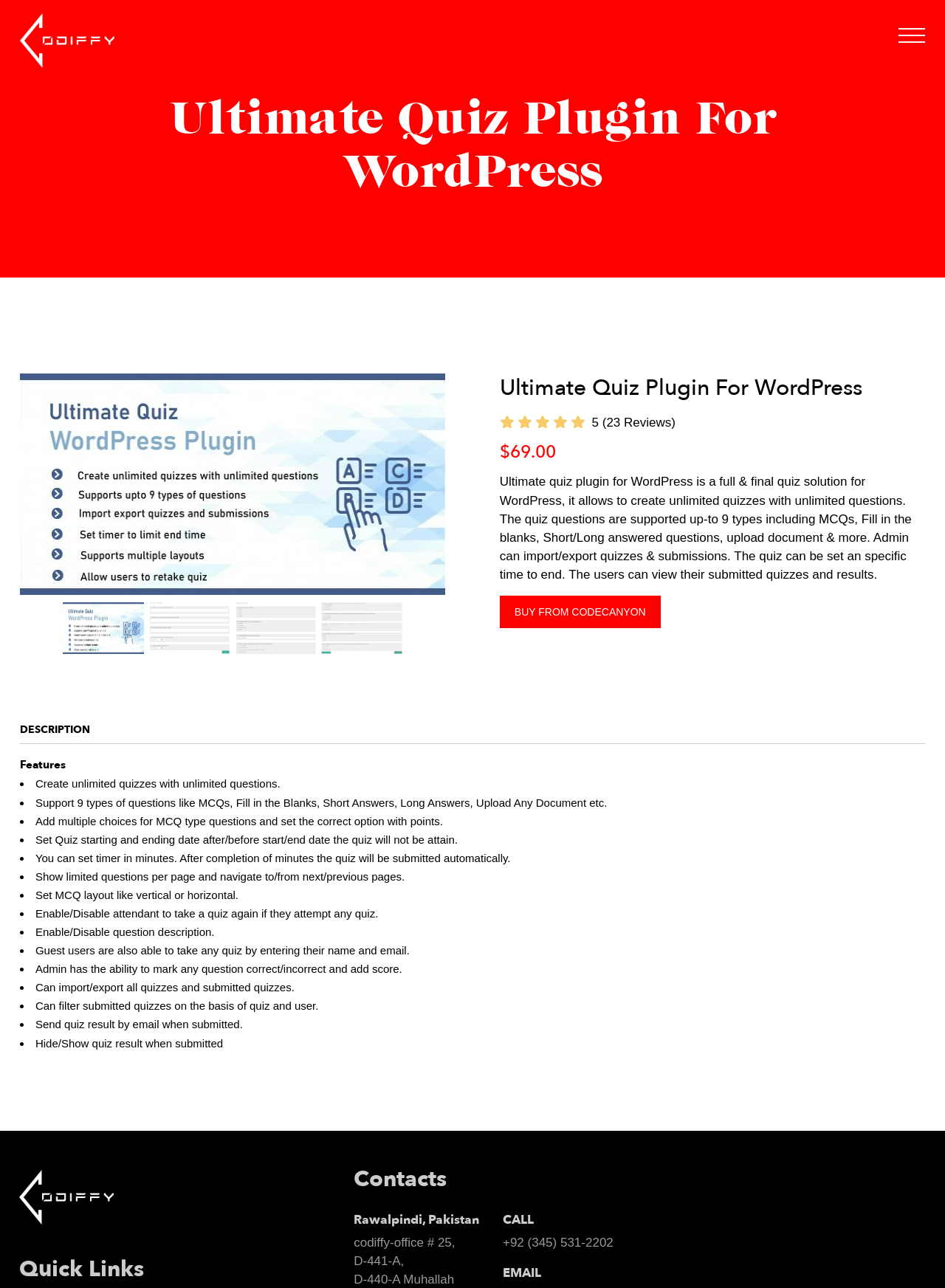What is the name of the plugin?
Look at the image and respond with a one-word or short phrase answer.

Ultimate Quiz Plugin